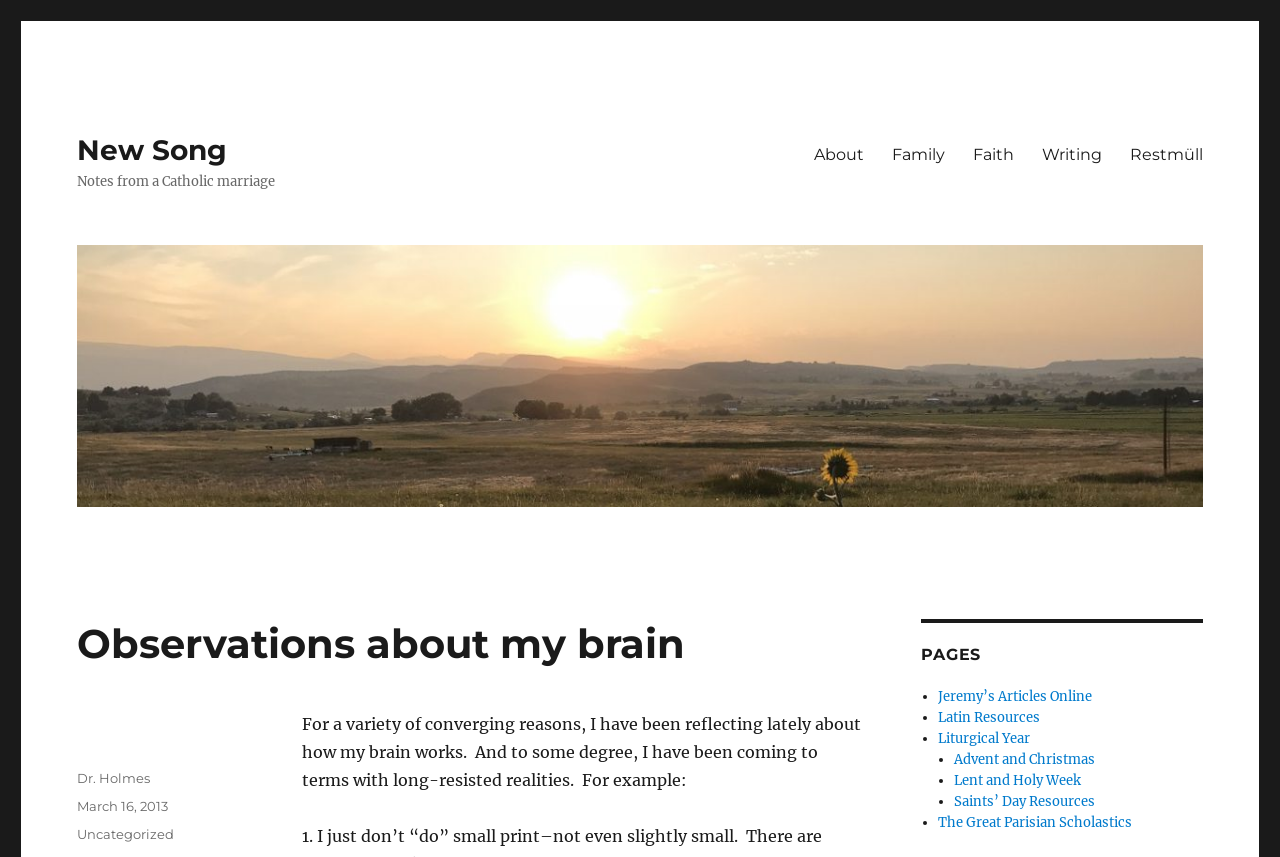Summarize the webpage with a detailed and informative caption.

This webpage appears to be a personal blog or journal, with the title "Observations about my brain - New Song" at the top. Below the title, there is a link to "New Song" and a static text "Notes from a Catholic marriage". 

On the top right side, there is a primary navigation menu with links to "About", "Family", "Faith", "Writing", and "Restmüll". 

The main content of the page is a blog post titled "Observations about my brain", which is a reflective piece about the author's thoughts on their brain and its workings. The post is accompanied by an image, also titled "New Song". 

Below the blog post, there is a footer section with information about the author, "Dr. Holmes", and the post's metadata, including the date "March 16, 2013", and categories. 

On the right side of the page, there is a section titled "PAGES" with a list of links to various pages, including "Jeremy’s Articles Online", "Latin Resources", "Liturgical Year", and others.